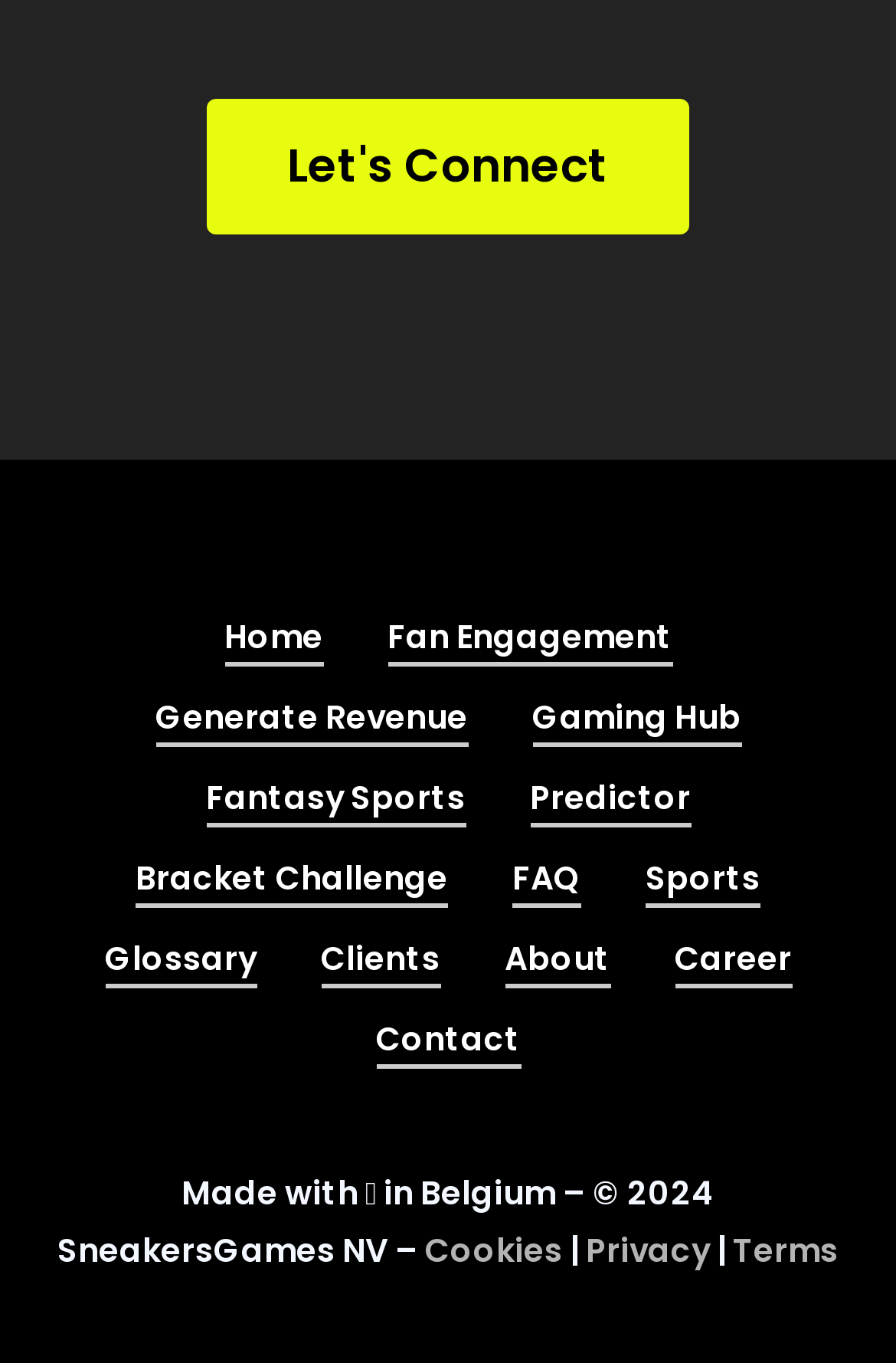Using the element description Cookies, predict the bounding box coordinates for the UI element. Provide the coordinates in (top-left x, top-left y, bottom-right x, bottom-right y) format with values ranging from 0 to 1.

[0.474, 0.9, 0.628, 0.934]